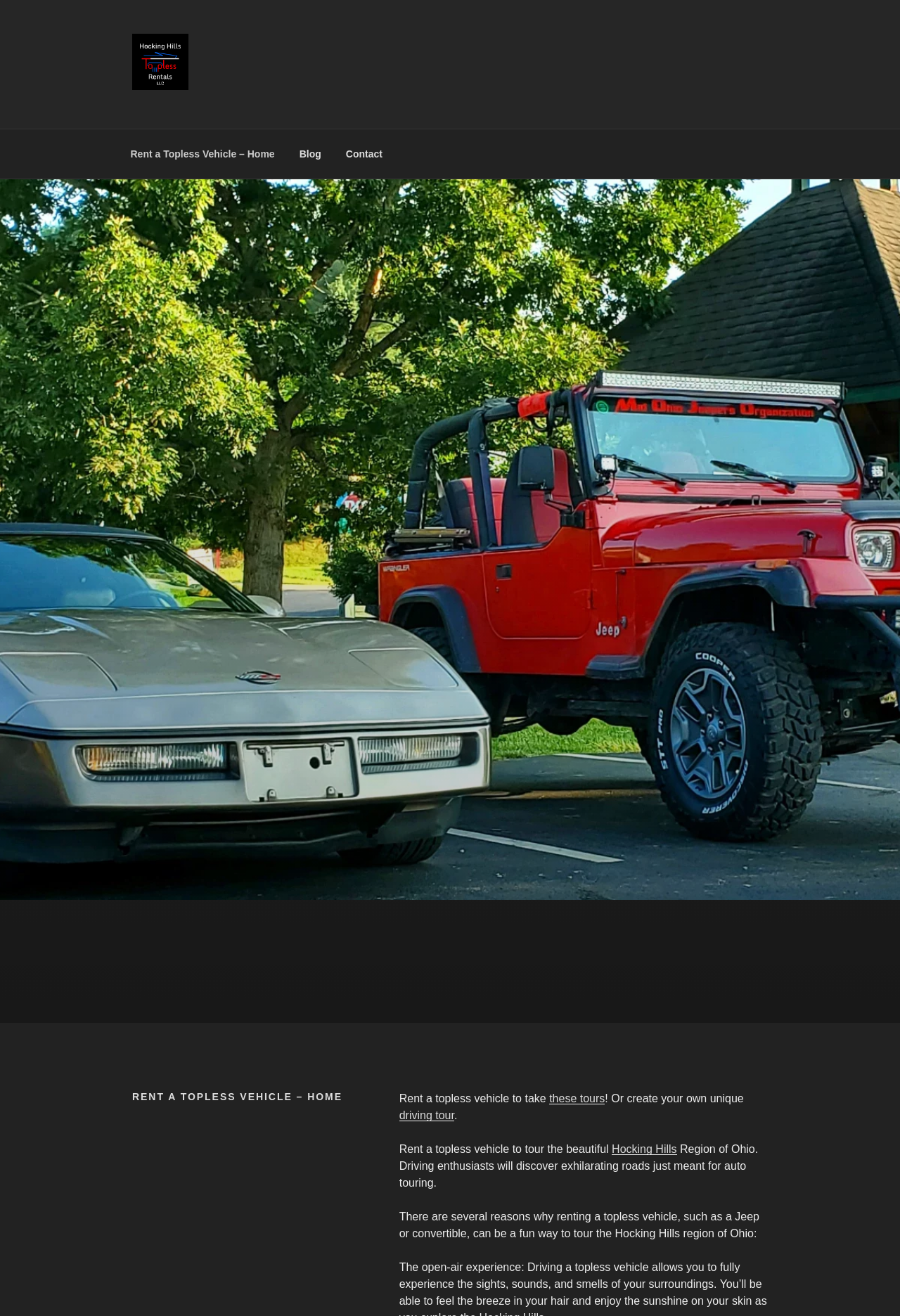Give a one-word or short phrase answer to this question: 
What is the name of the region being toured?

Hocking Hills